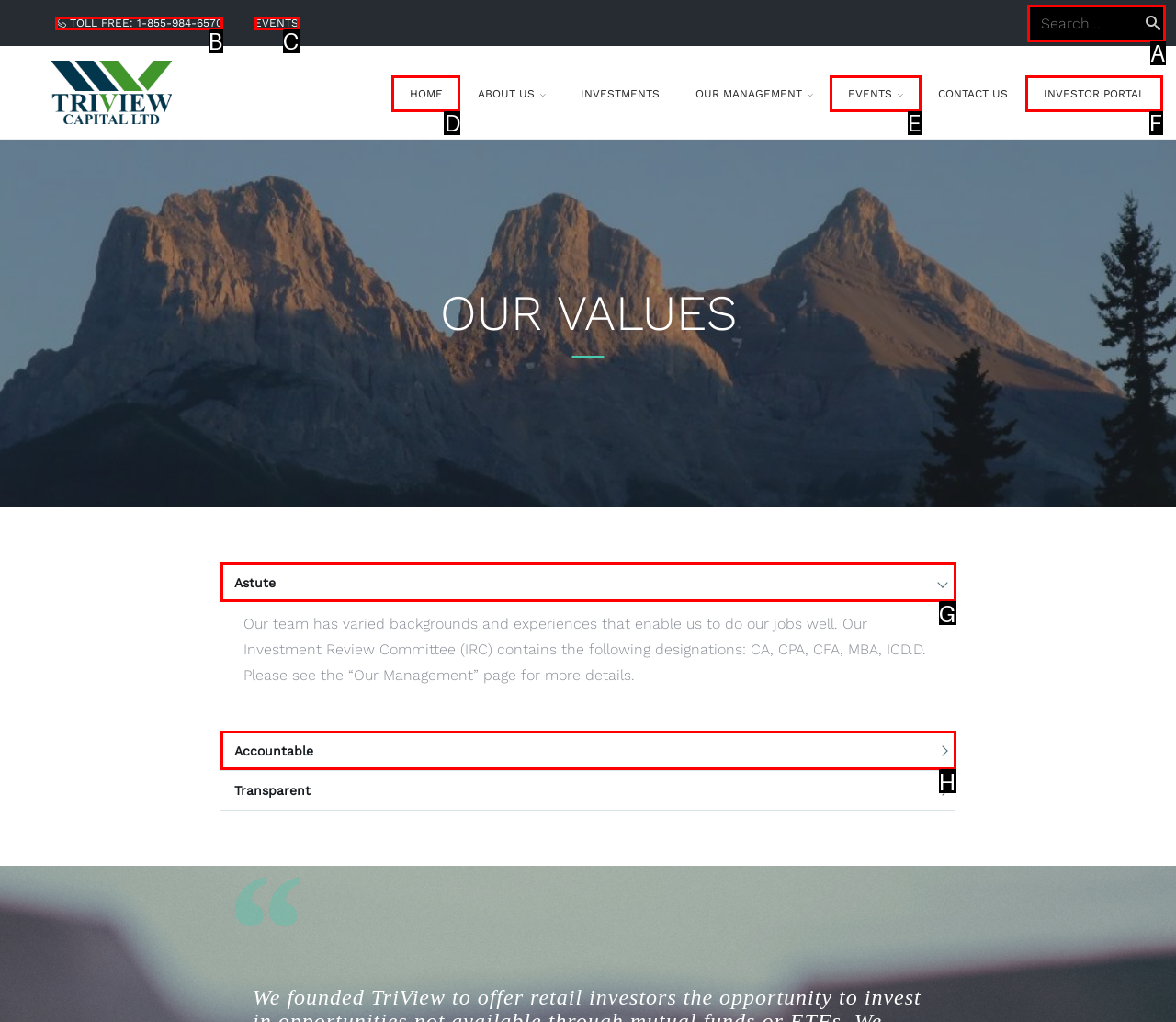Select the option that corresponds to the description: Astute
Respond with the letter of the matching choice from the options provided.

G